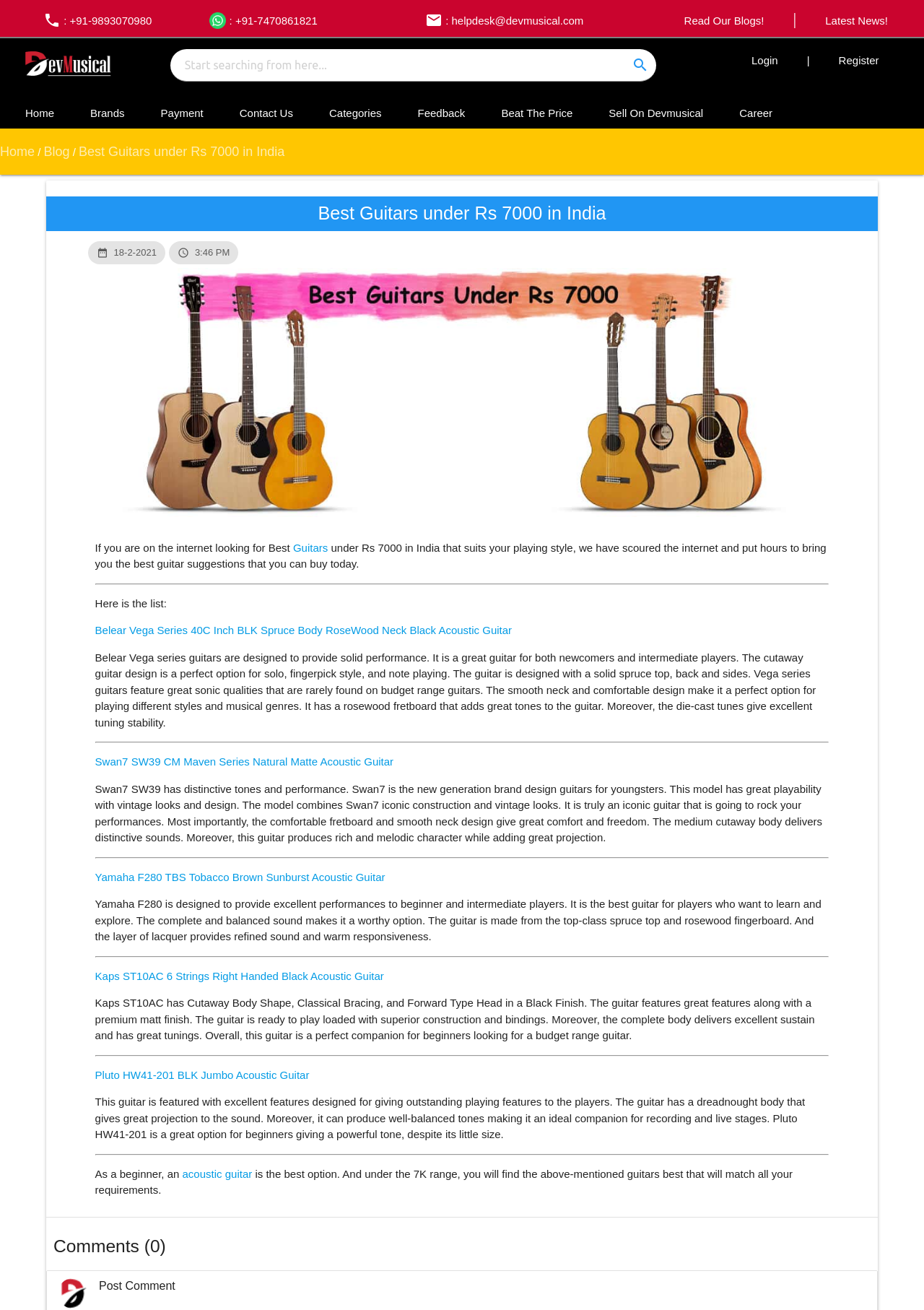Identify the bounding box coordinates of the clickable section necessary to follow the following instruction: "View the best guitars under Rs 7000 in India". The coordinates should be presented as four float numbers from 0 to 1, i.e., [left, top, right, bottom].

[0.085, 0.11, 0.308, 0.121]